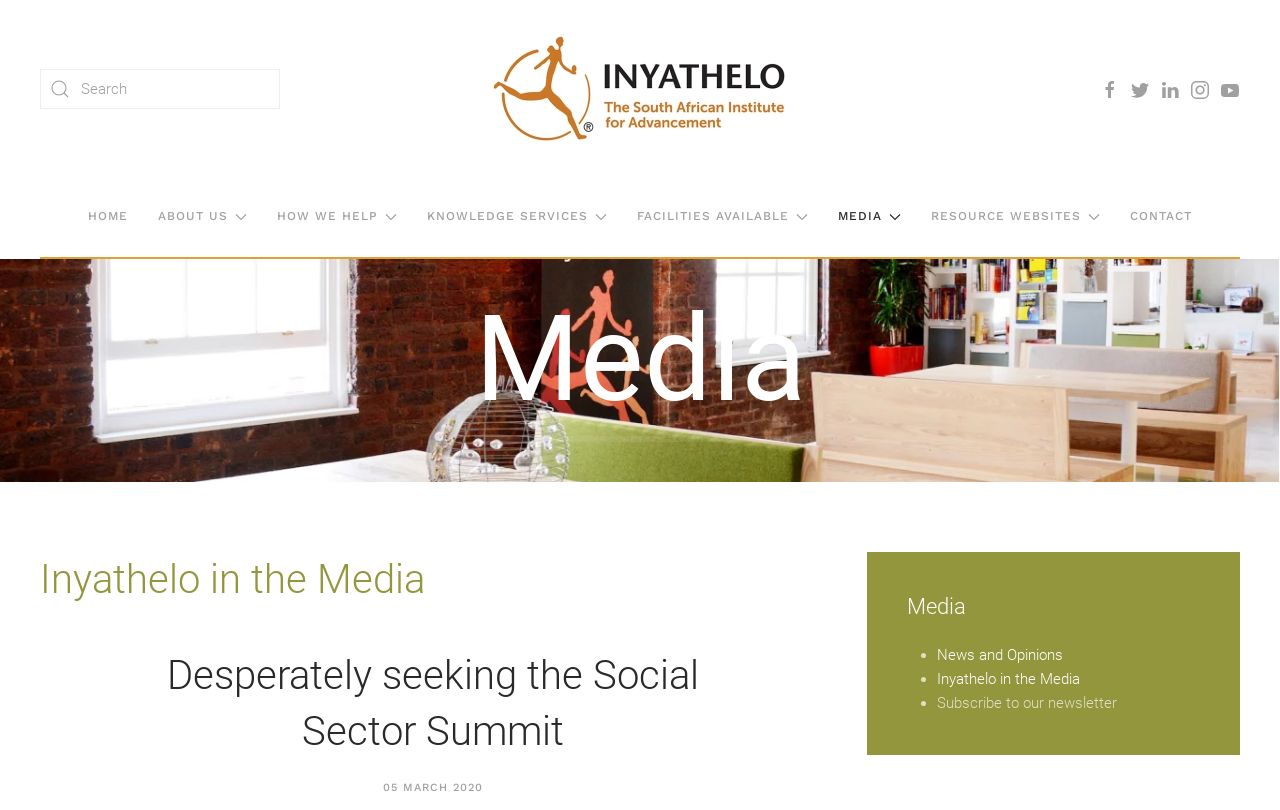Find the bounding box coordinates for the area that must be clicked to perform this action: "Subscribe to the newsletter".

[0.732, 0.857, 0.872, 0.879]